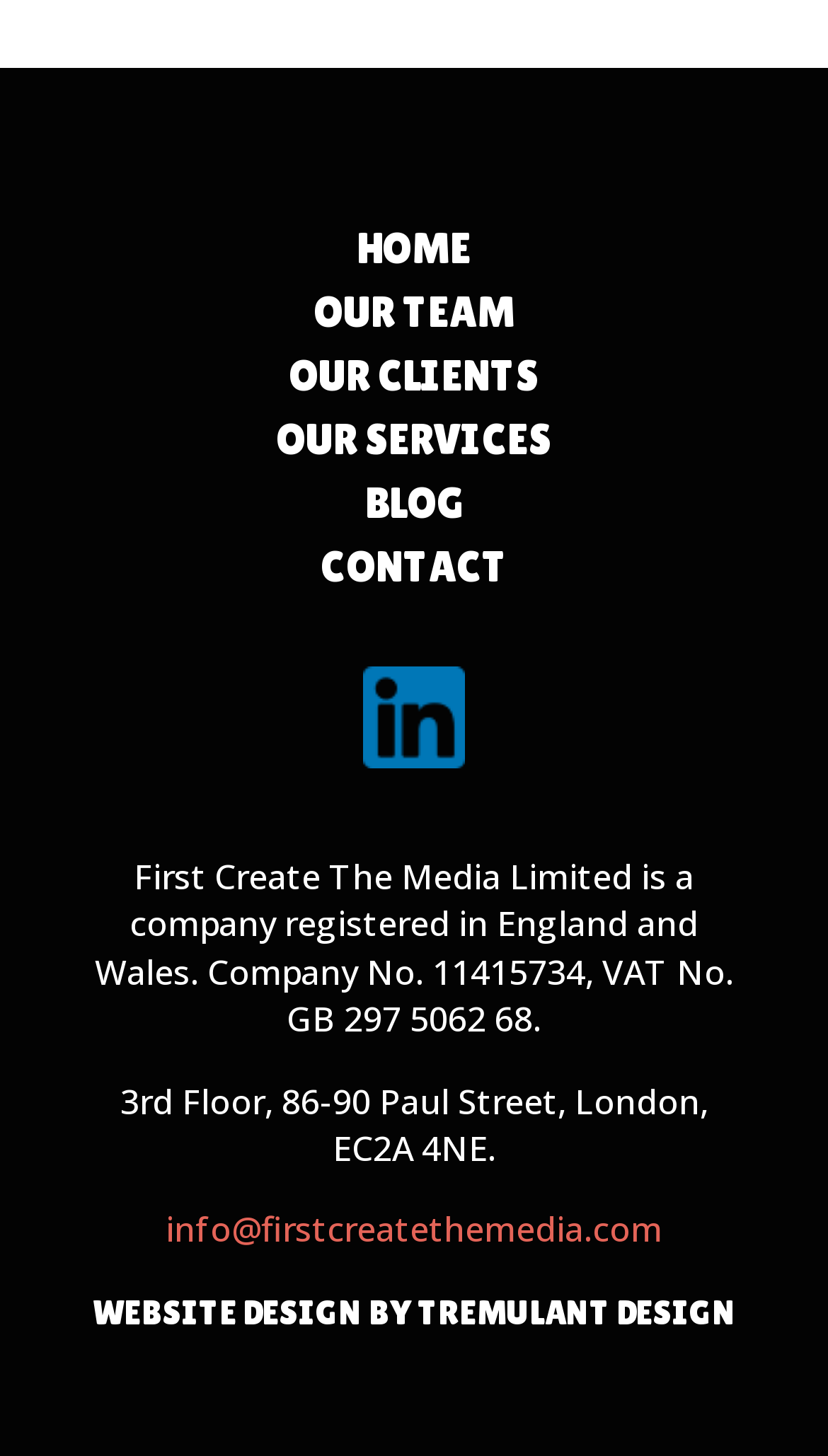Observe the image and answer the following question in detail: What is the address of the company?

I found the address by looking at the static text element that says '3rd Floor, 86-90 Paul Street, London, EC2A 4NE.'